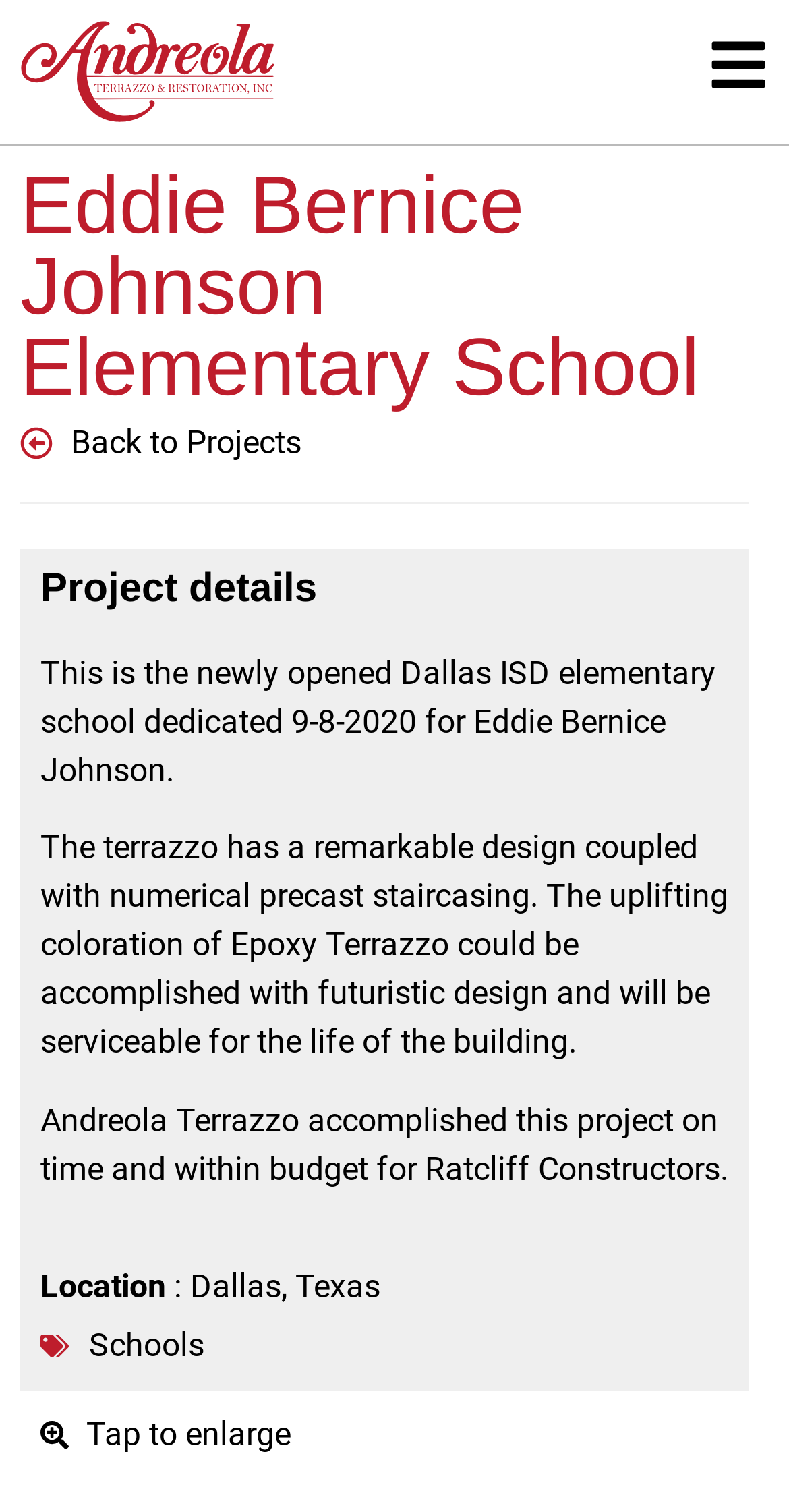Use a single word or phrase to answer the question: When was the school dedicated?

9-8-2020